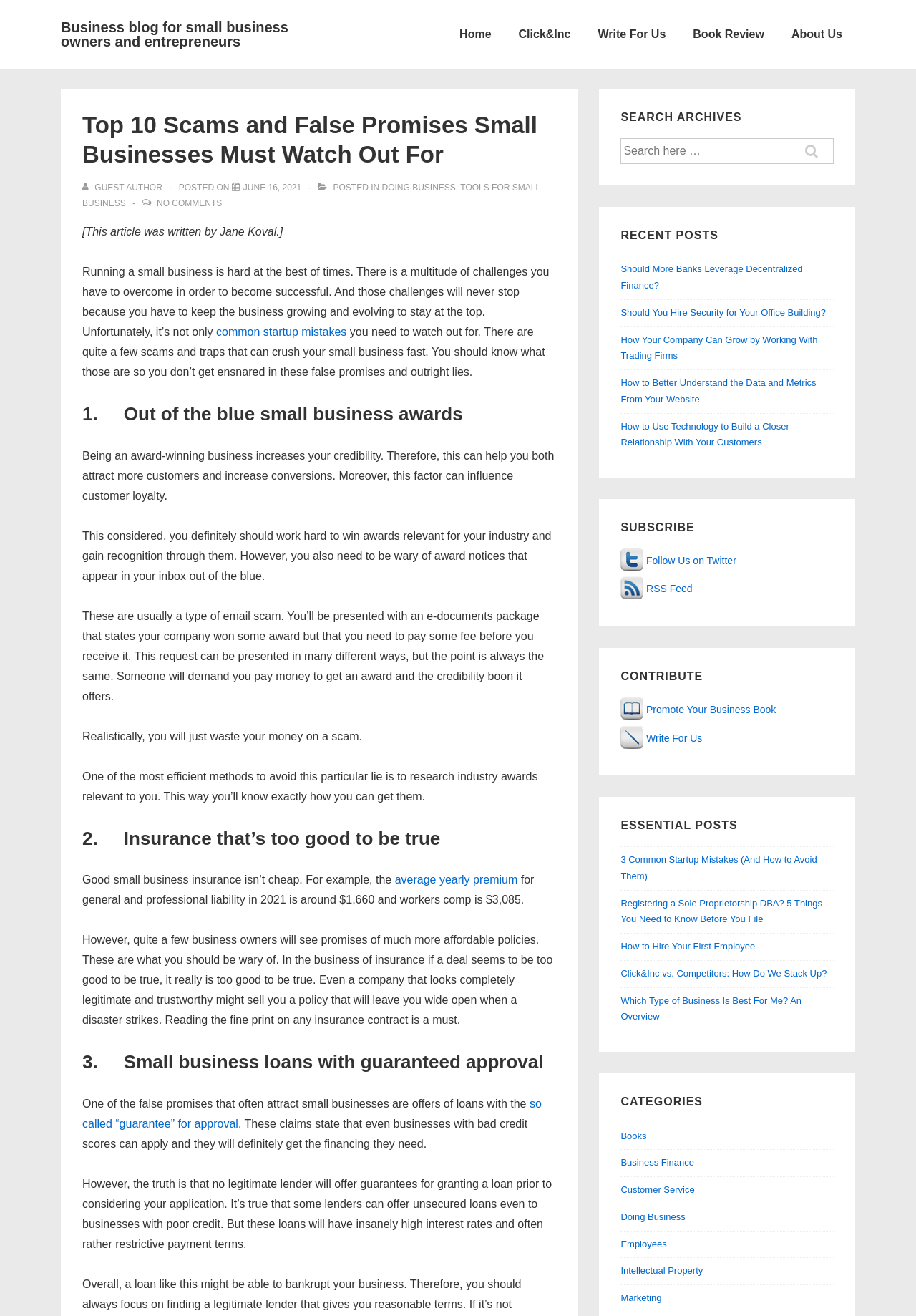Find and indicate the bounding box coordinates of the region you should select to follow the given instruction: "Read the article about common startup mistakes".

[0.236, 0.248, 0.378, 0.257]